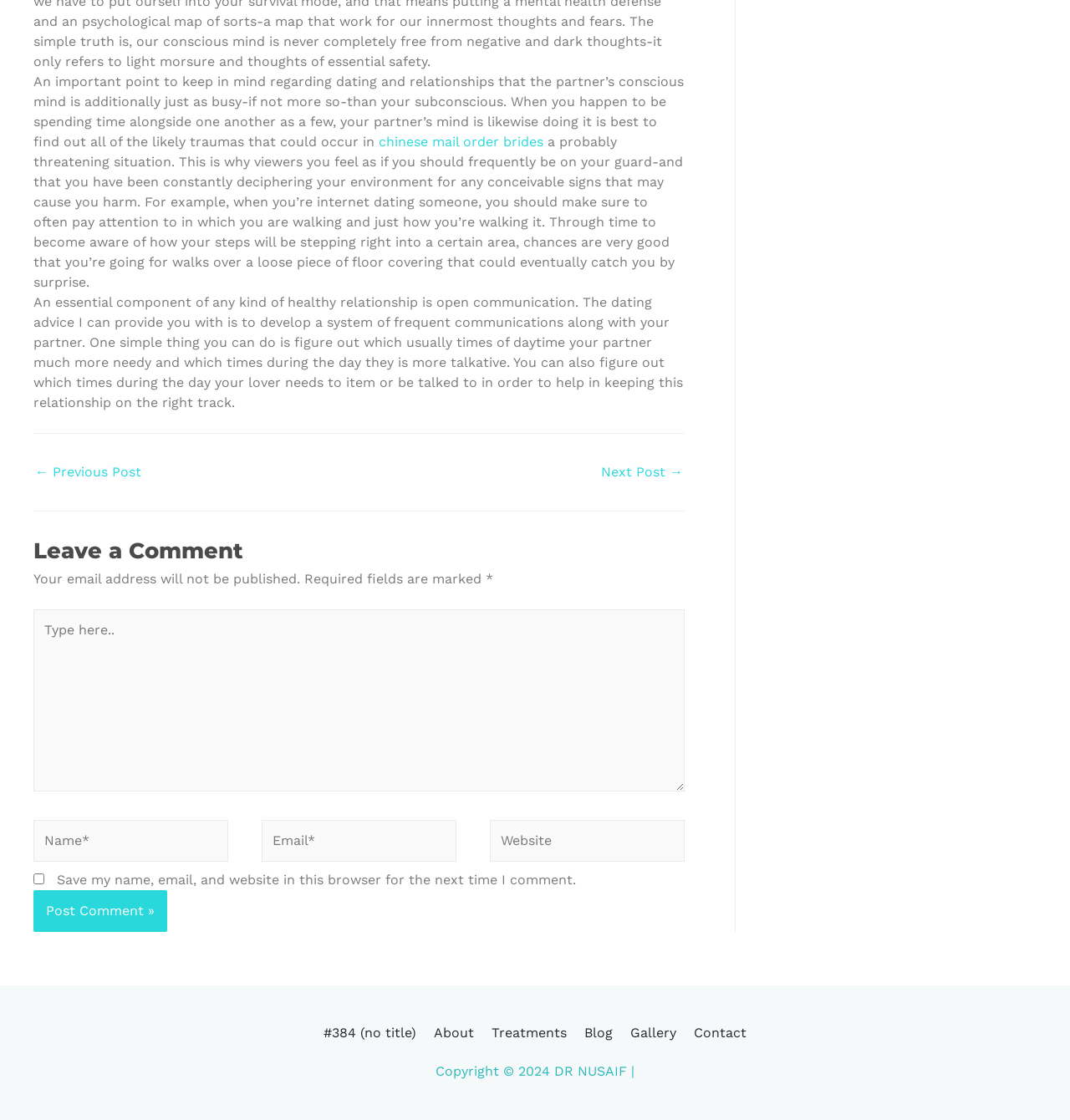Provide a one-word or brief phrase answer to the question:
What is the purpose of the 'Leave a Comment' section?

To allow users to comment on the post